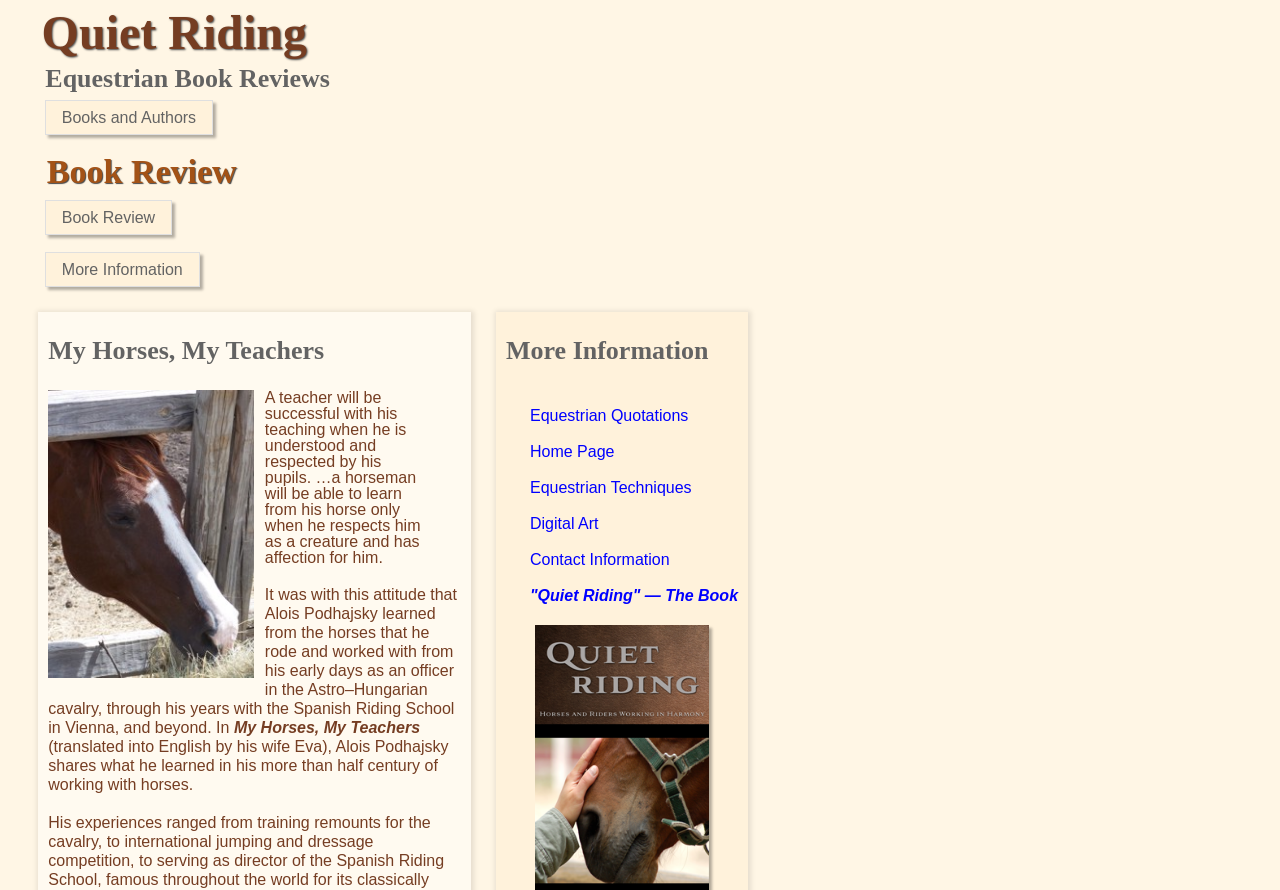Please find the bounding box for the UI component described as follows: "parent_node: MONTHLY DEALS!!!".

None